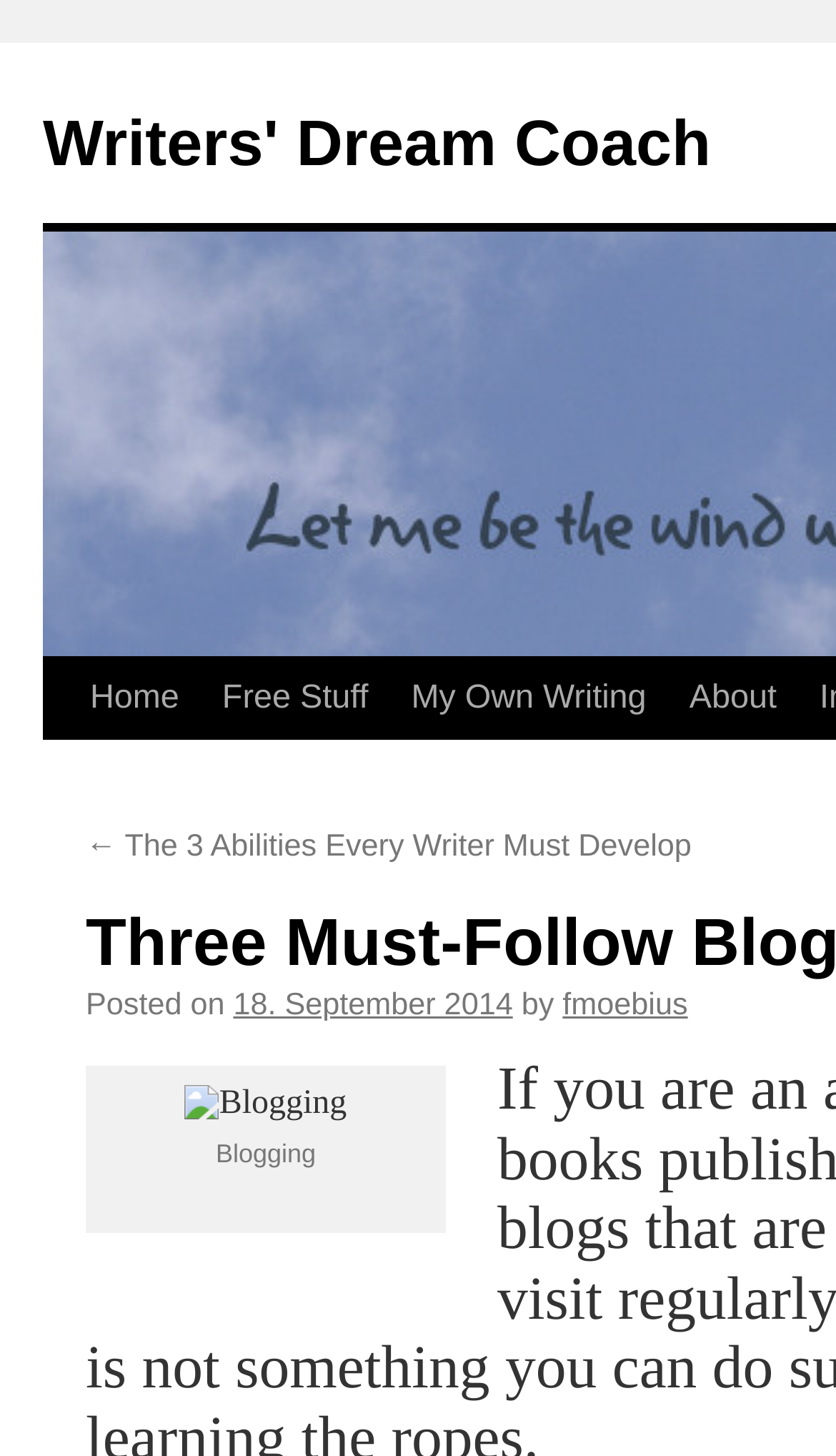What is the text above the latest article?
Use the screenshot to answer the question with a single word or phrase.

← The 3 Abilities Every Writer Must Develop